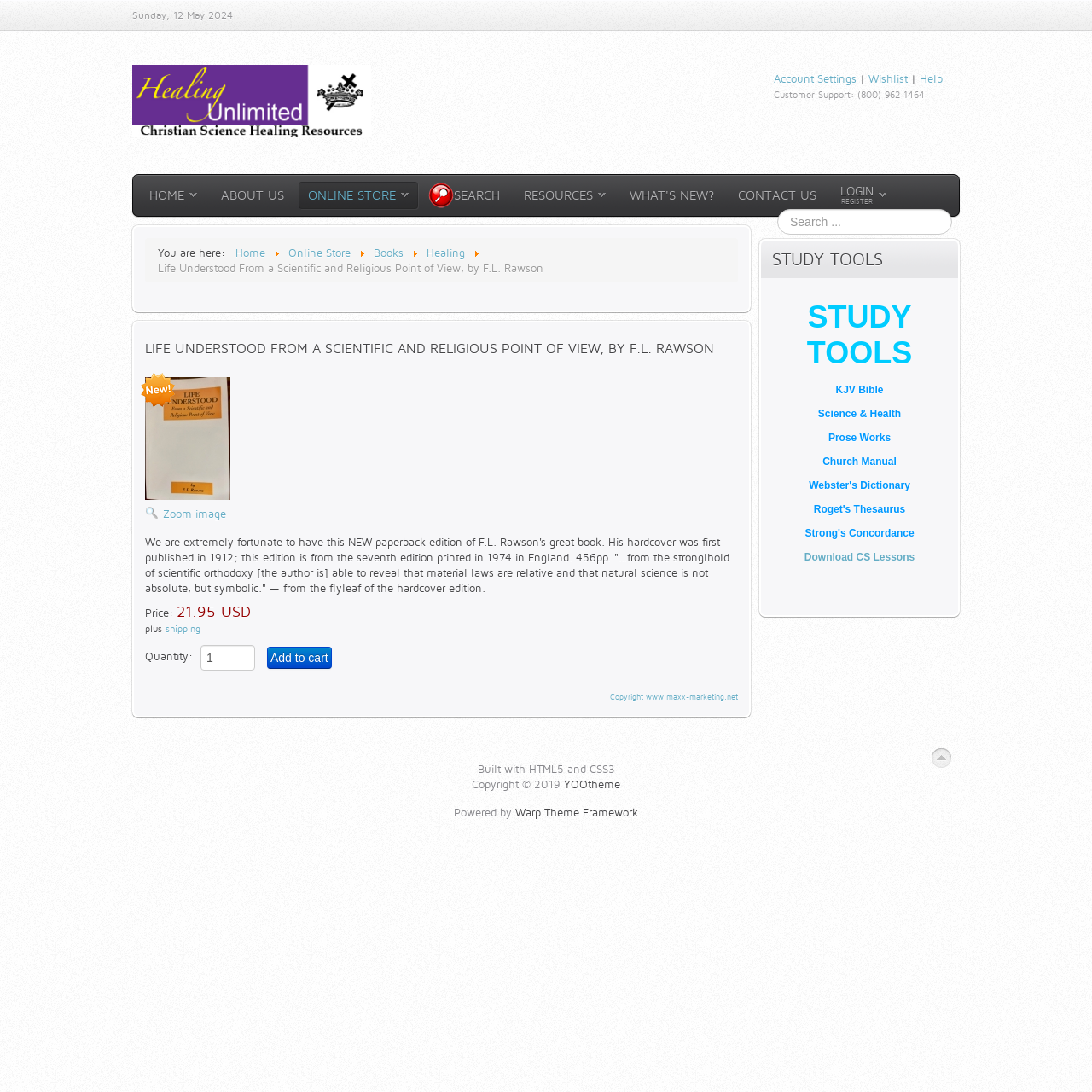Locate the bounding box coordinates of the clickable element to fulfill the following instruction: "Check the FASHION section". Provide the coordinates as four float numbers between 0 and 1 in the format [left, top, right, bottom].

None